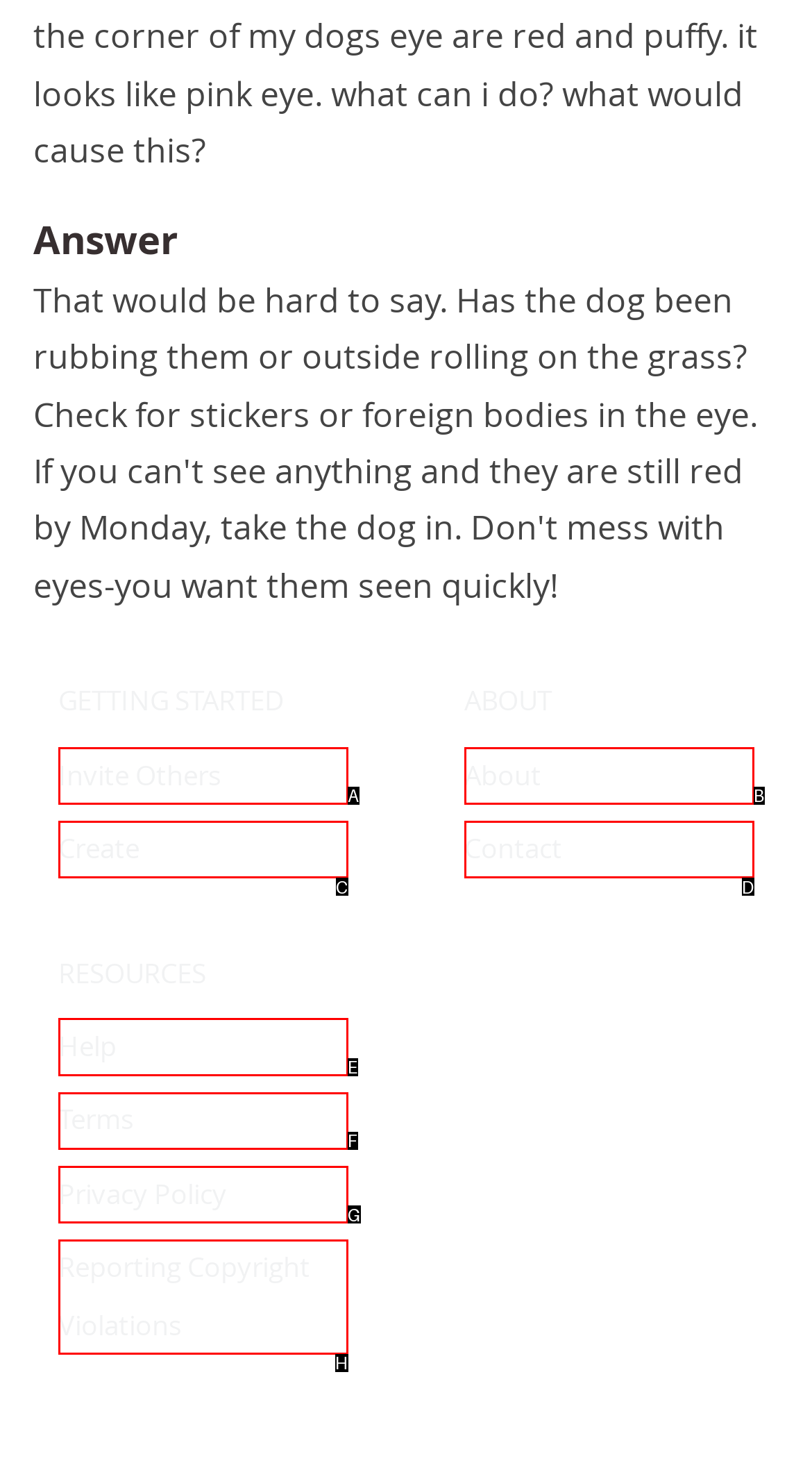Tell me which option best matches this description: Contact
Answer with the letter of the matching option directly from the given choices.

D